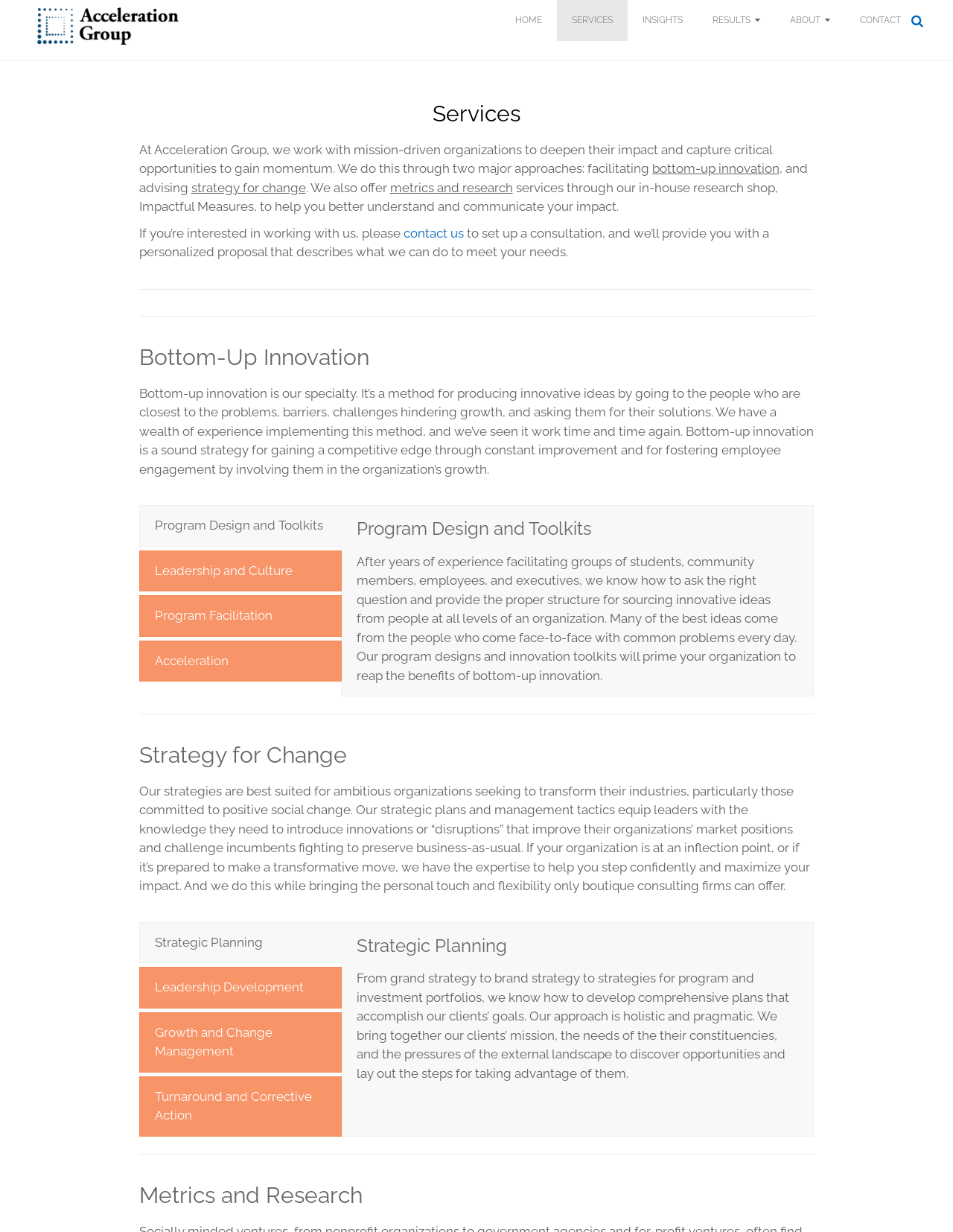What is the purpose of metrics and research services?
Based on the content of the image, thoroughly explain and answer the question.

The webpage mentions that Acceleration Group offers metrics and research services through their in-house research shop, Impactful Measures, to help organizations better understand and communicate their impact.